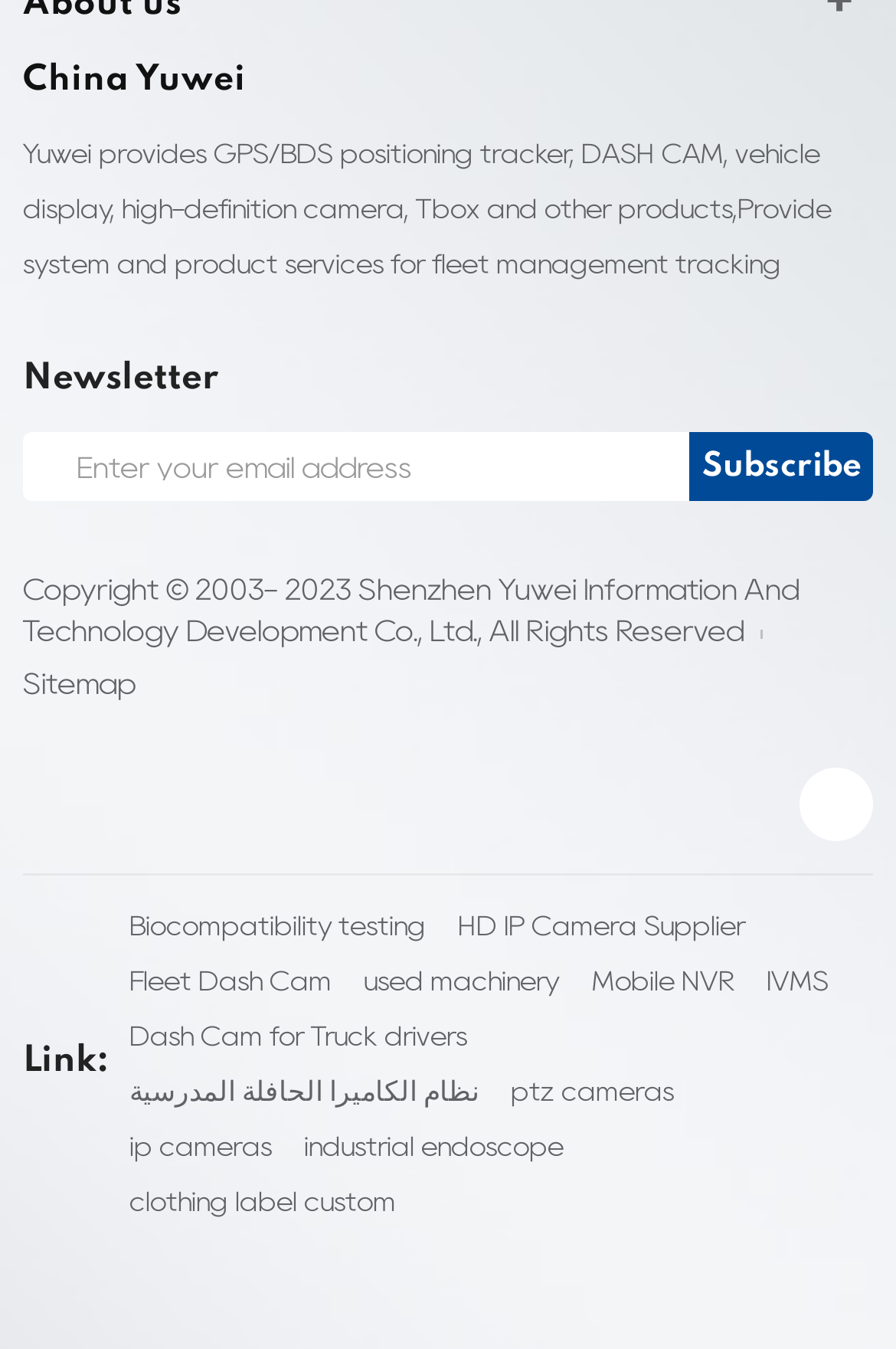Find the bounding box of the element with the following description: "Dash Cam for Truck drivers". The coordinates must be four float numbers between 0 and 1, formatted as [left, top, right, bottom].

[0.145, 0.747, 0.521, 0.788]